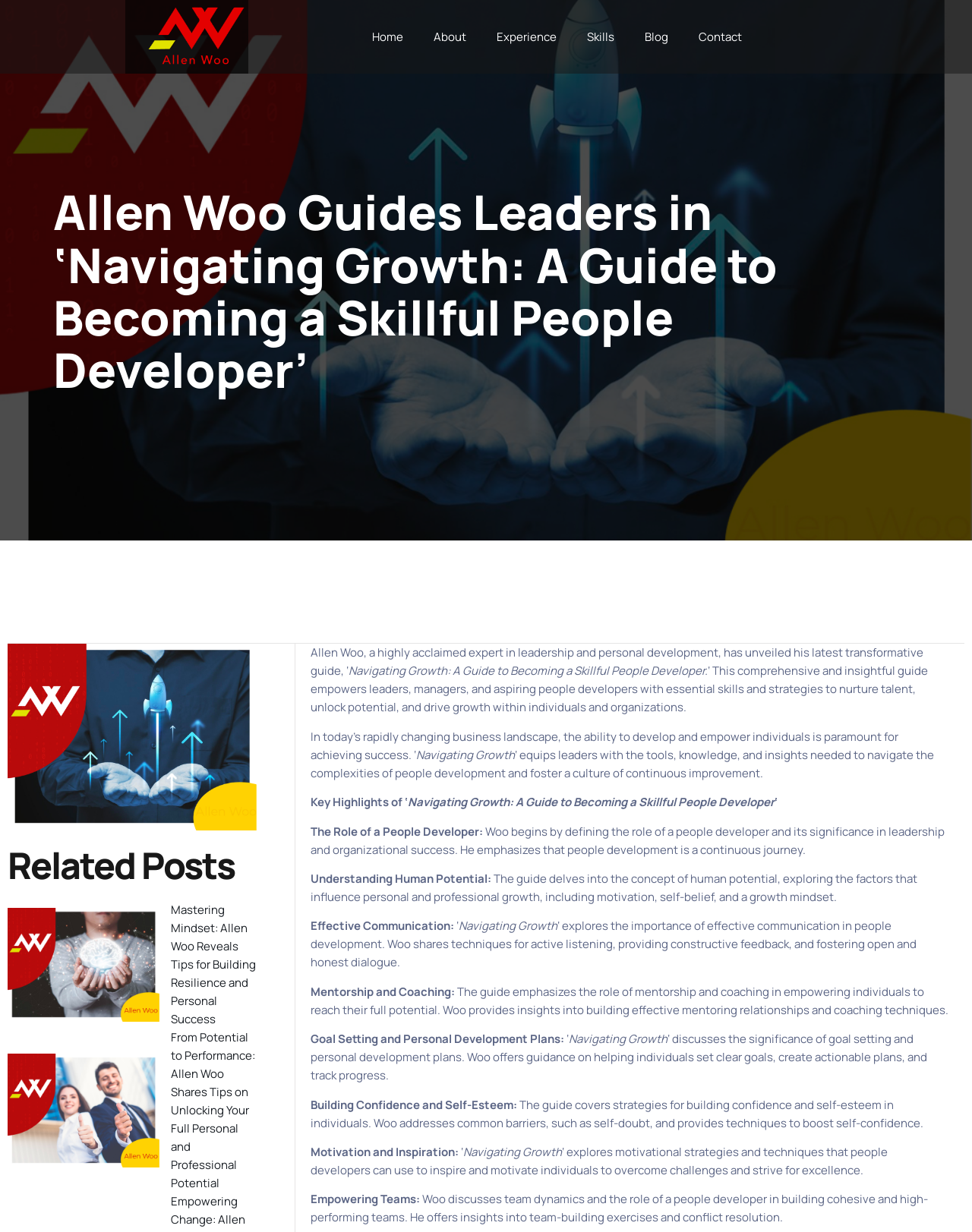Find the bounding box coordinates for the area that must be clicked to perform this action: "Click the 'Home' link".

[0.367, 0.016, 0.43, 0.044]